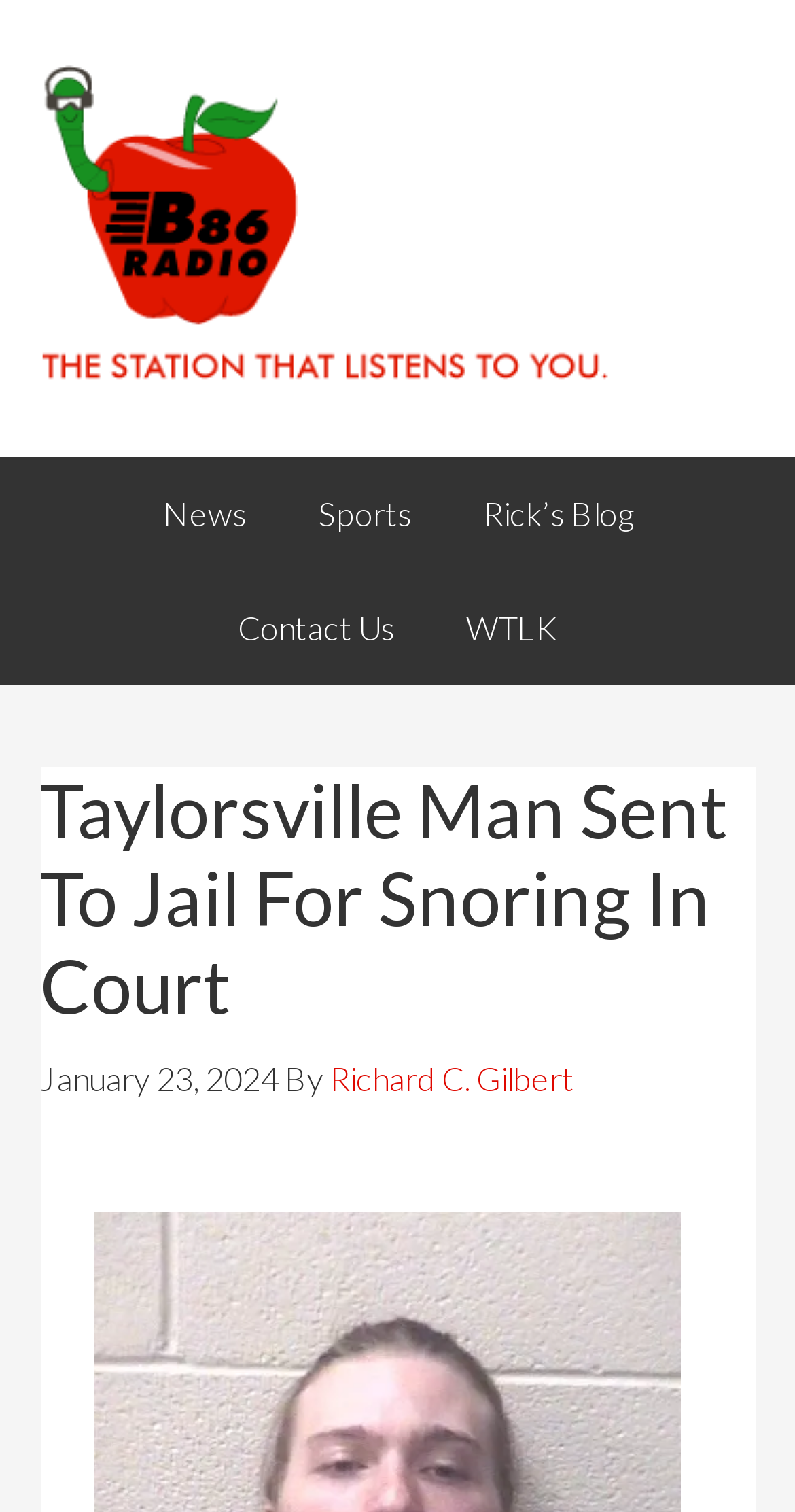Identify the coordinates of the bounding box for the element described below: "WACB 860AM". Return the coordinates as four float numbers between 0 and 1: [left, top, right, bottom].

[0.05, 0.04, 0.95, 0.262]